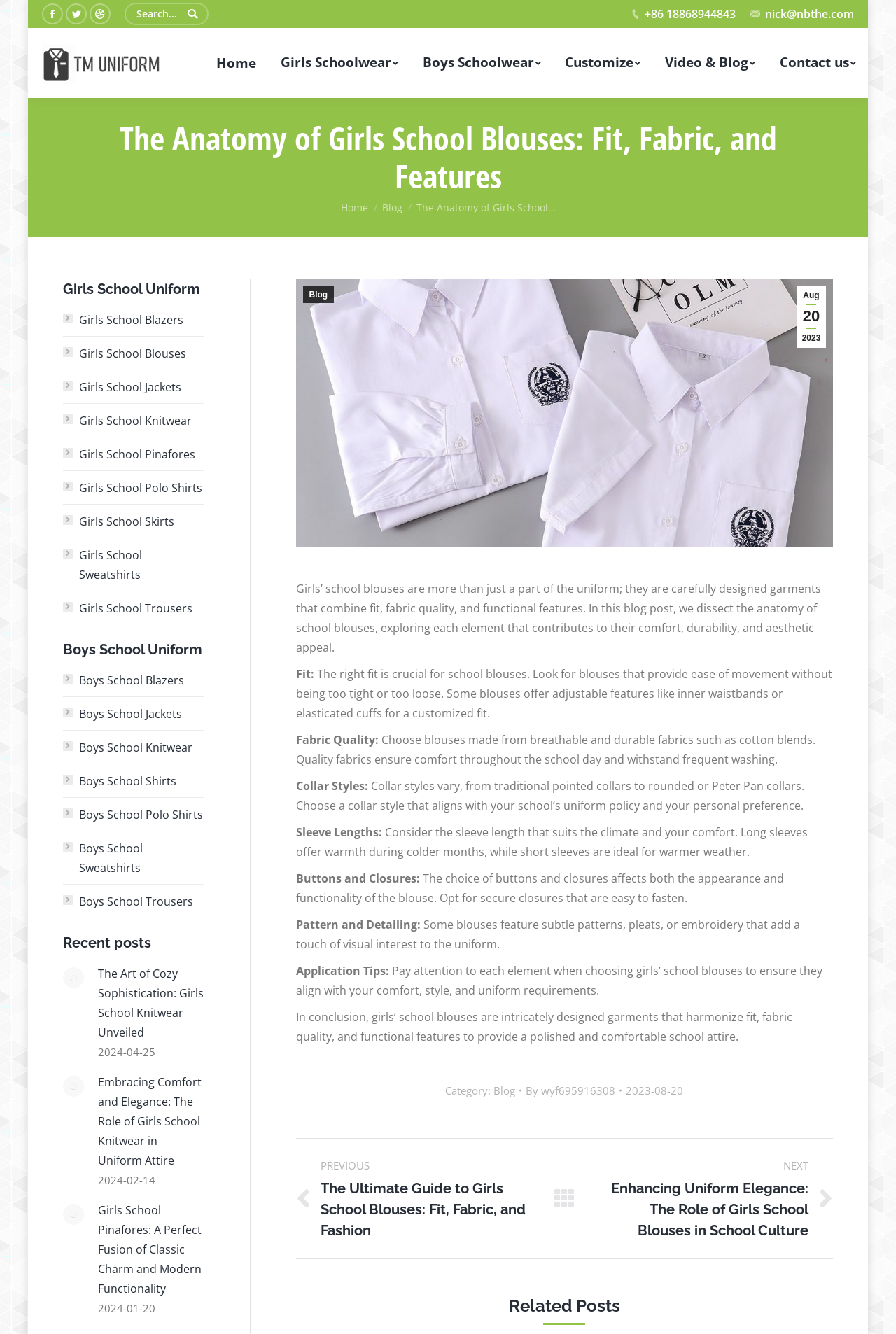Provide a brief response using a word or short phrase to this question:
What is the purpose of the buttons and closures on a school blouse?

Secure closures